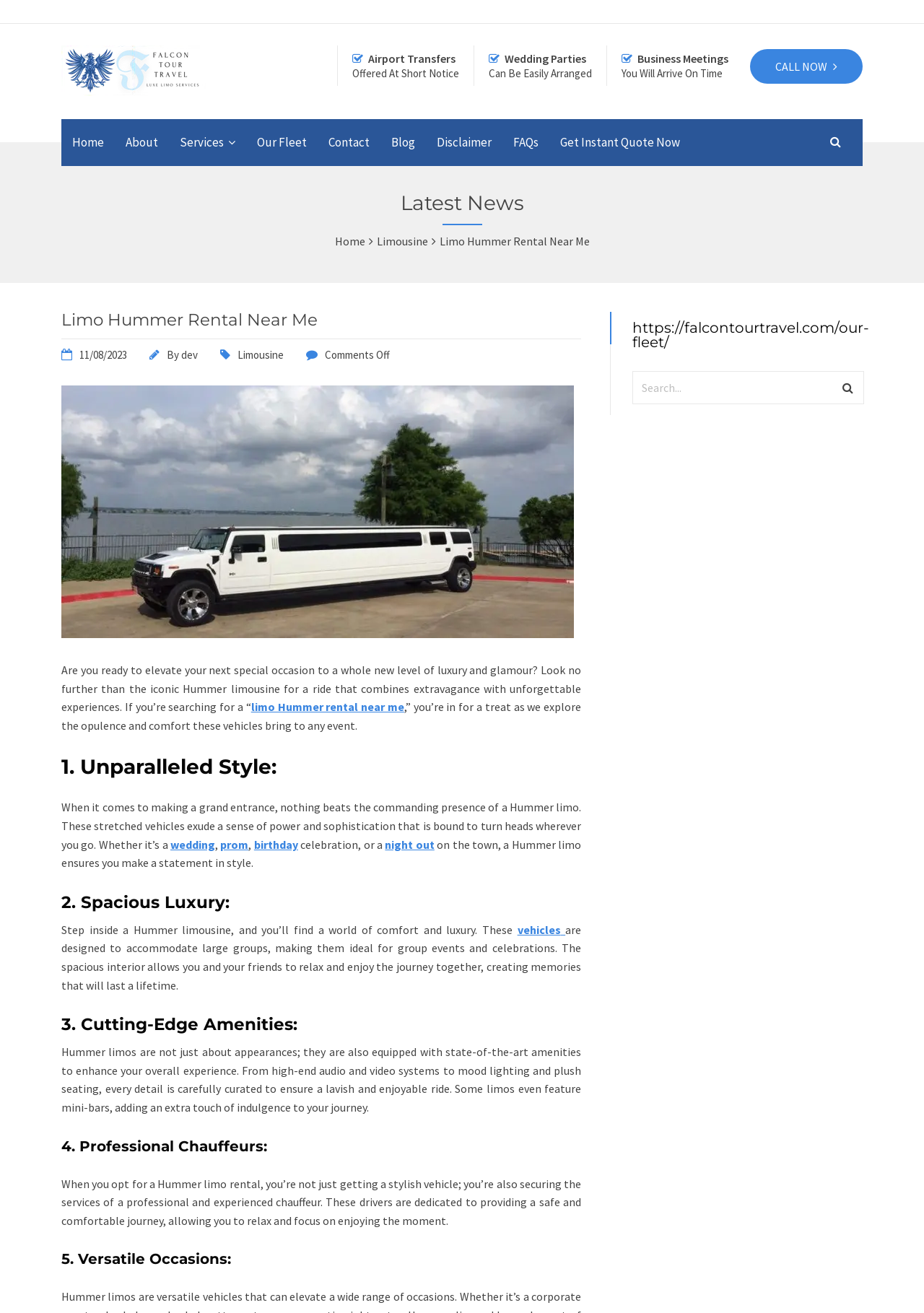Please identify the bounding box coordinates of the area I need to click to accomplish the following instruction: "Call now".

[0.812, 0.037, 0.934, 0.064]